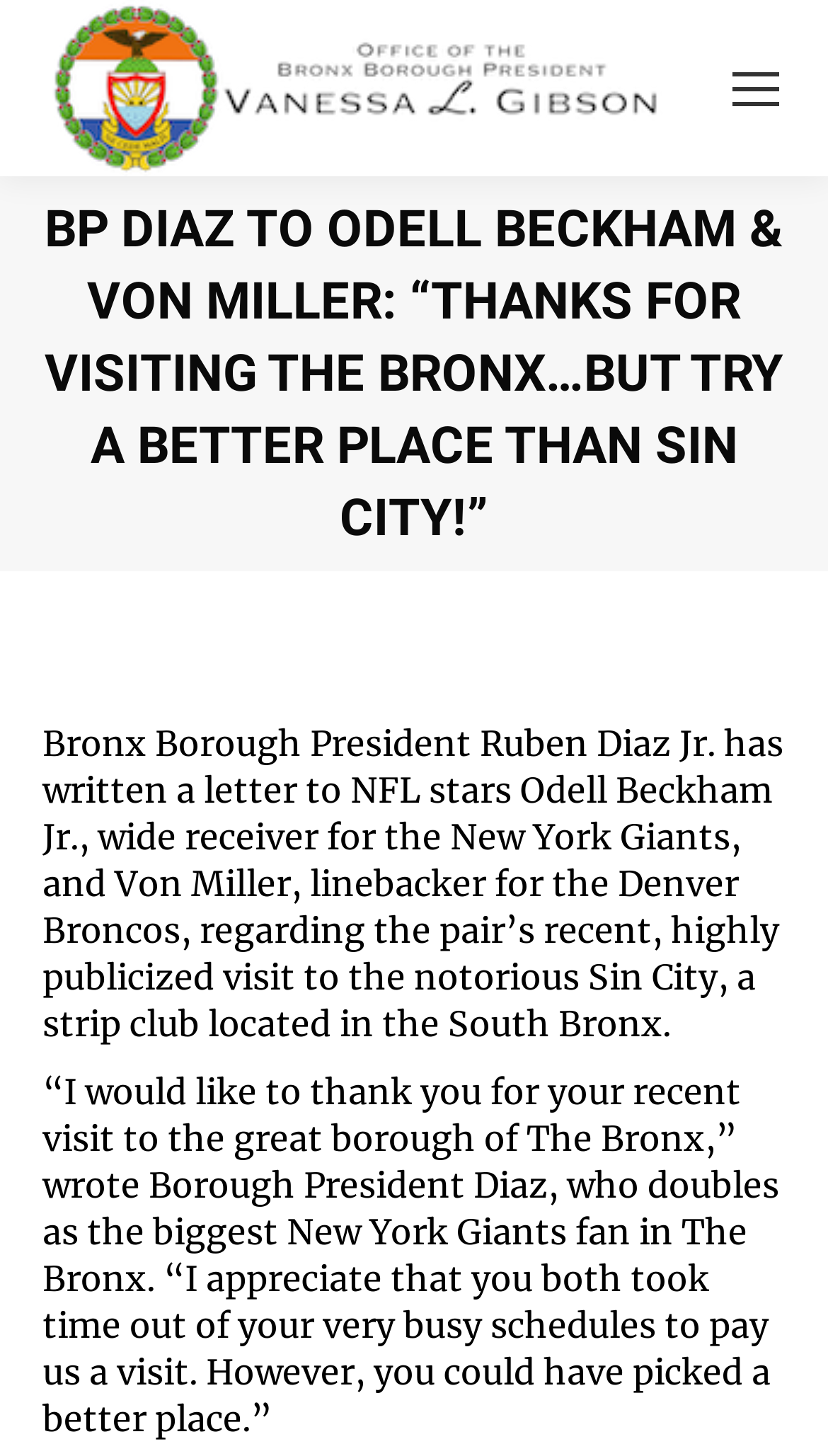What is the name of the strip club mentioned?
Please use the image to provide a one-word or short phrase answer.

Sin City